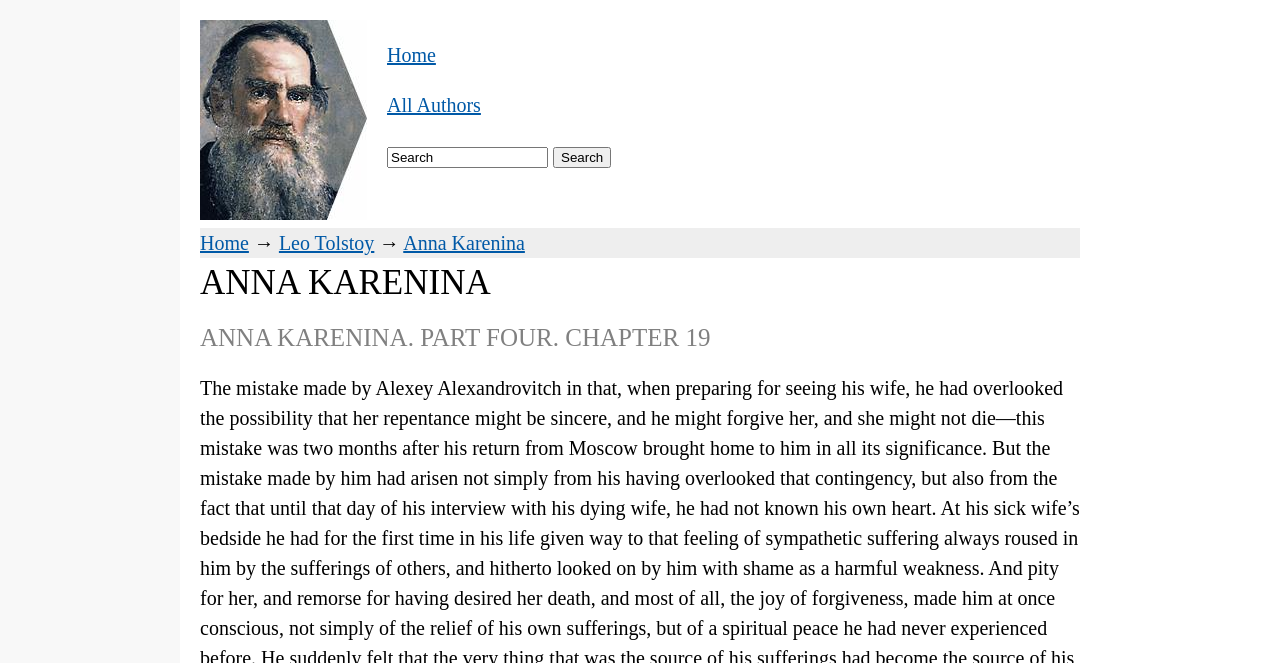Given the element description input value="Search" name="search" value="Search", identify the bounding box coordinates for the UI element on the webpage screenshot. The format should be (top-left x, top-left y, bottom-right x, bottom-right y), with values between 0 and 1.

[0.302, 0.222, 0.428, 0.253]